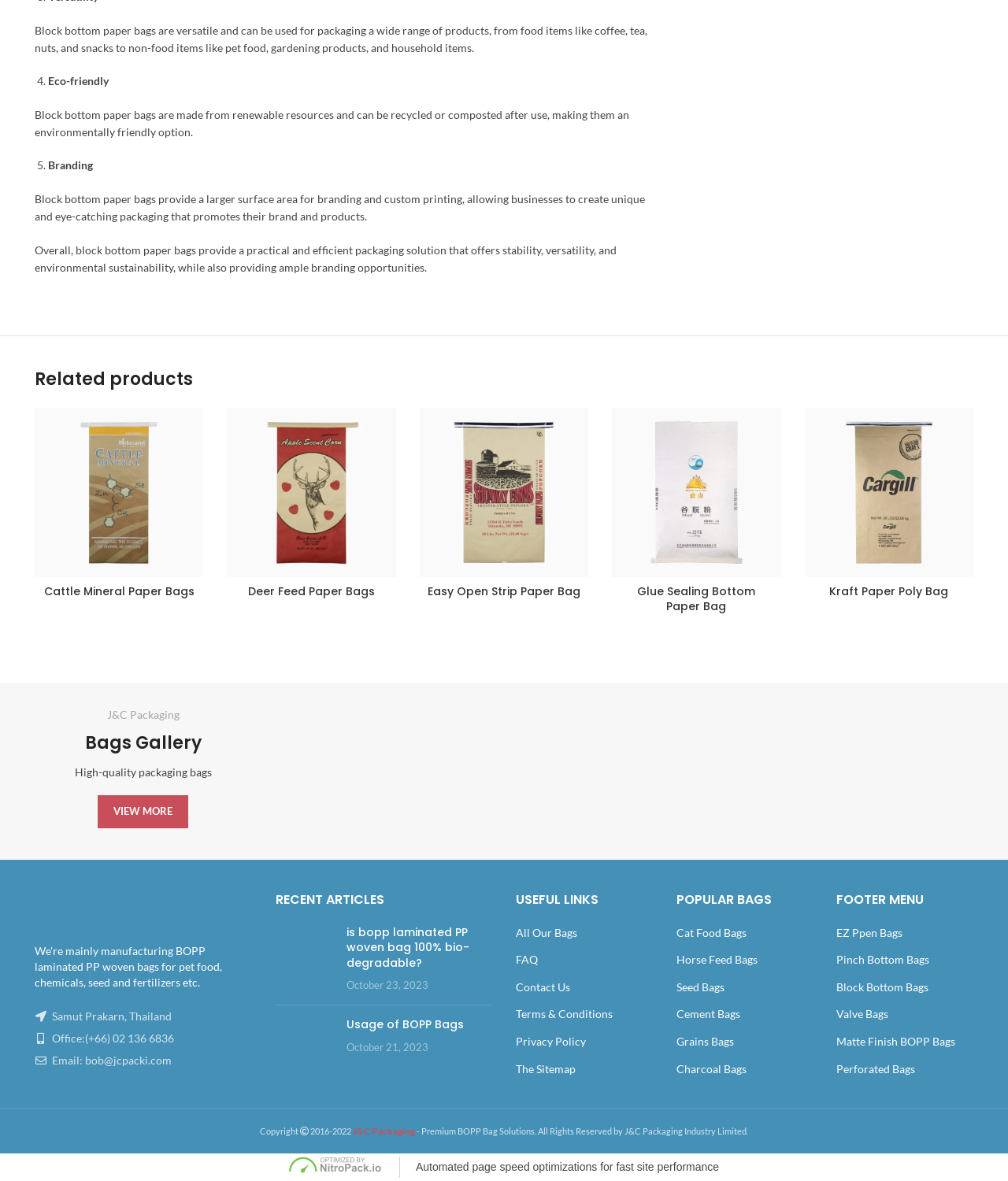Determine the bounding box coordinates of the UI element described below. Use the format (top-left x, top-left y, bottom-right x, bottom-right y) with floating point numbers between 0 and 1: Easier Version

None